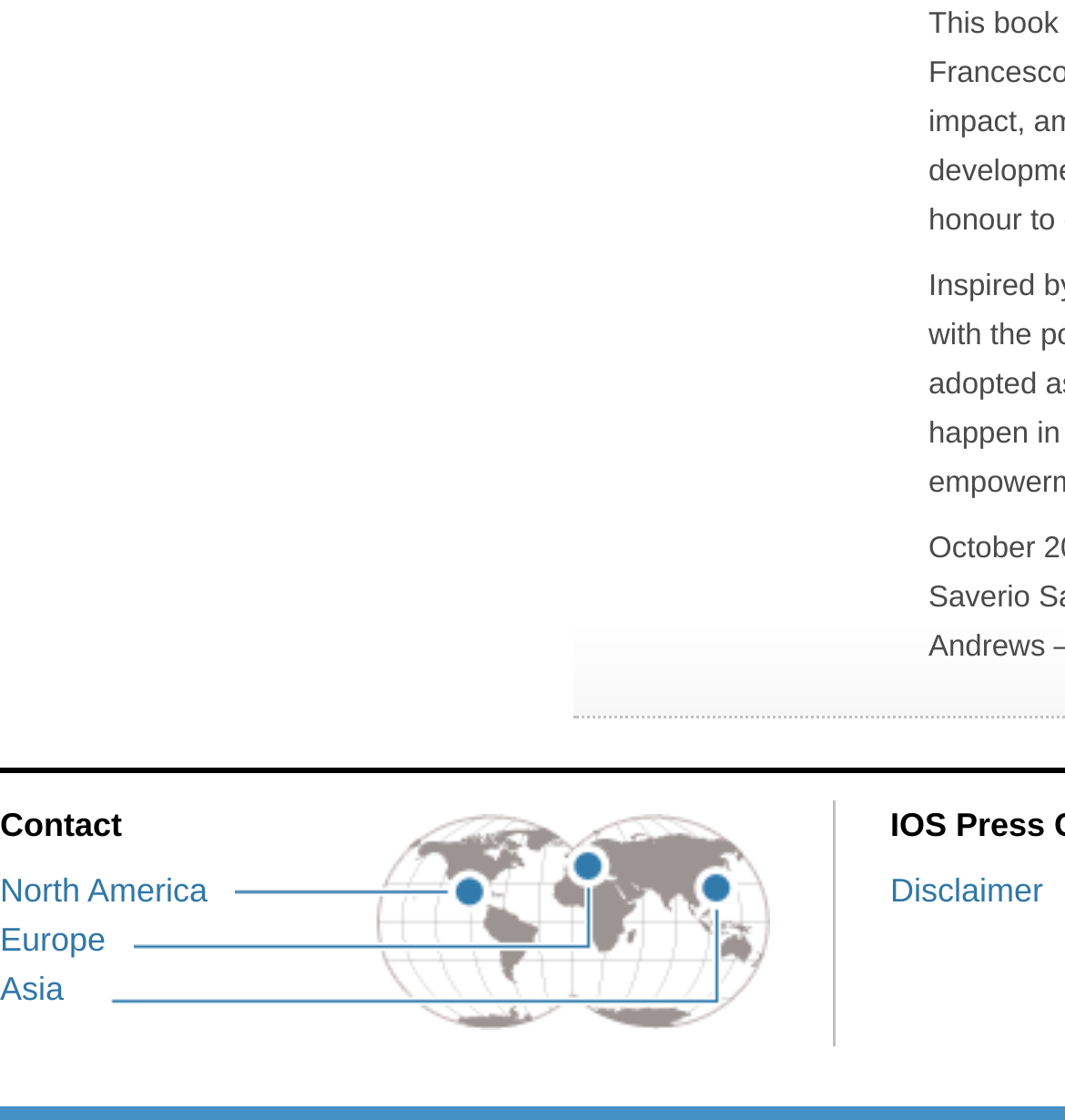Respond to the question below with a single word or phrase: What is the first region listed for contact?

North America